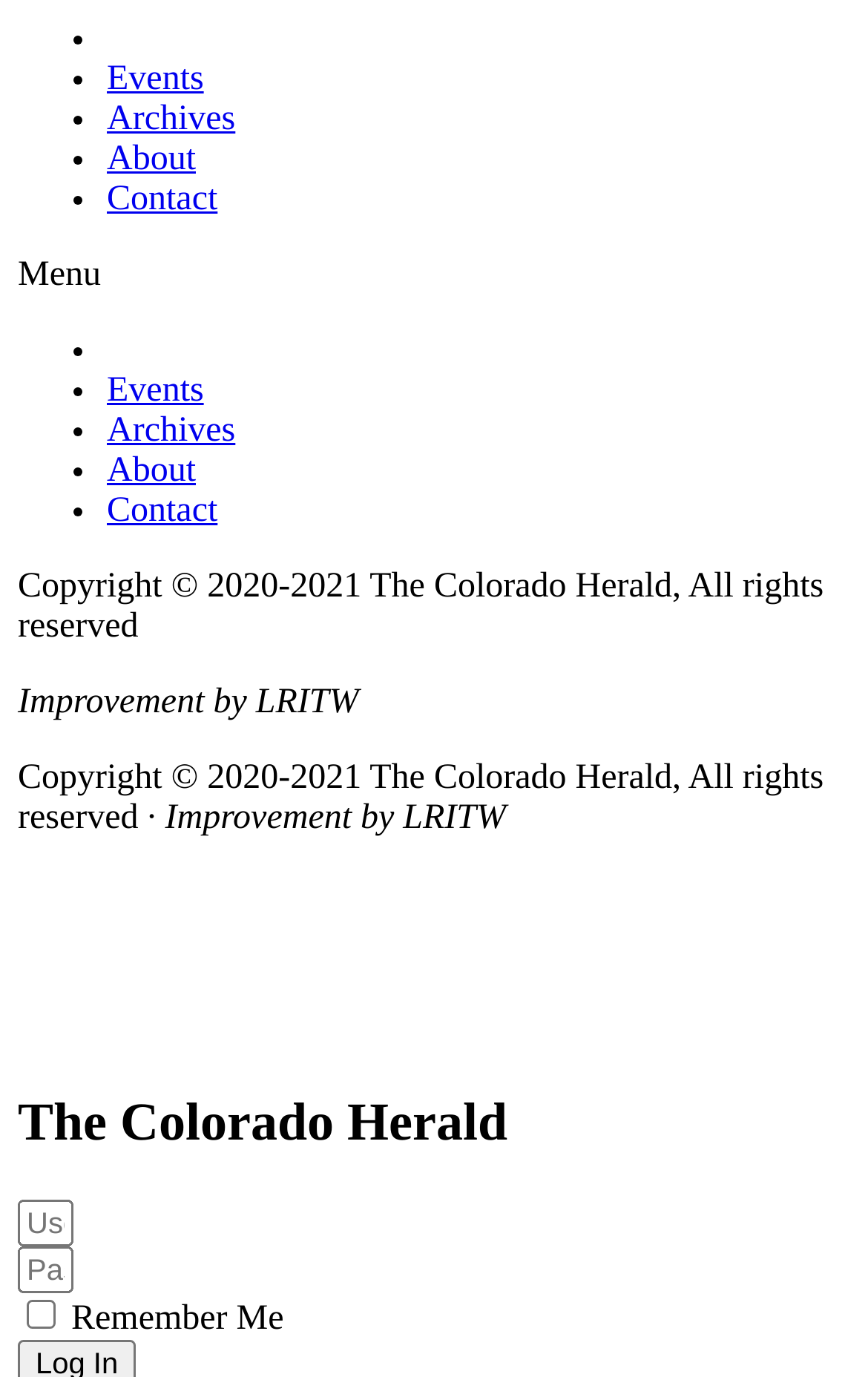Reply to the question with a single word or phrase:
What is the copyright year range?

2020-2021